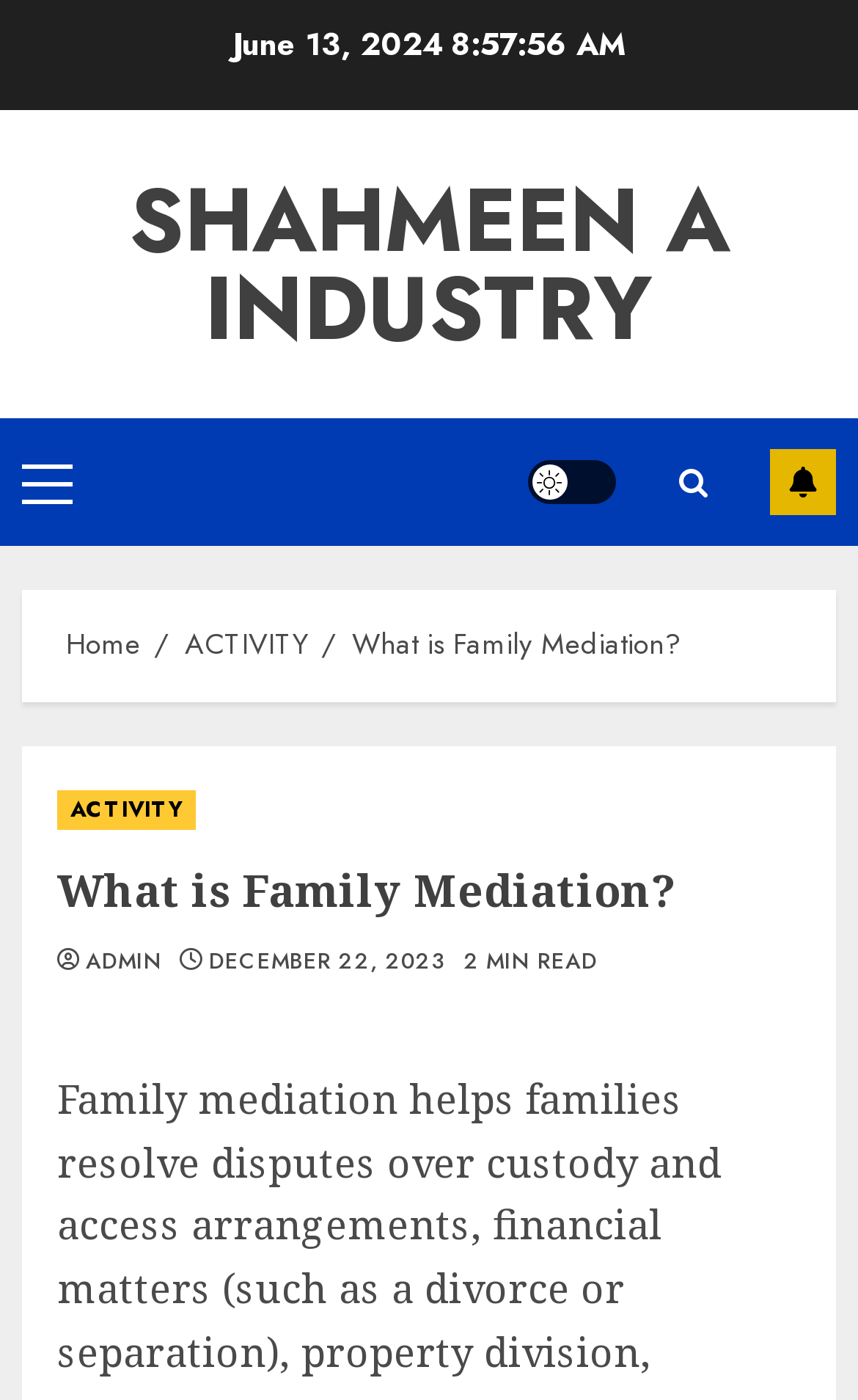Please predict the bounding box coordinates of the element's region where a click is necessary to complete the following instruction: "Open the 'Primary Menu'". The coordinates should be represented by four float numbers between 0 and 1, i.e., [left, top, right, bottom].

[0.026, 0.33, 0.085, 0.358]